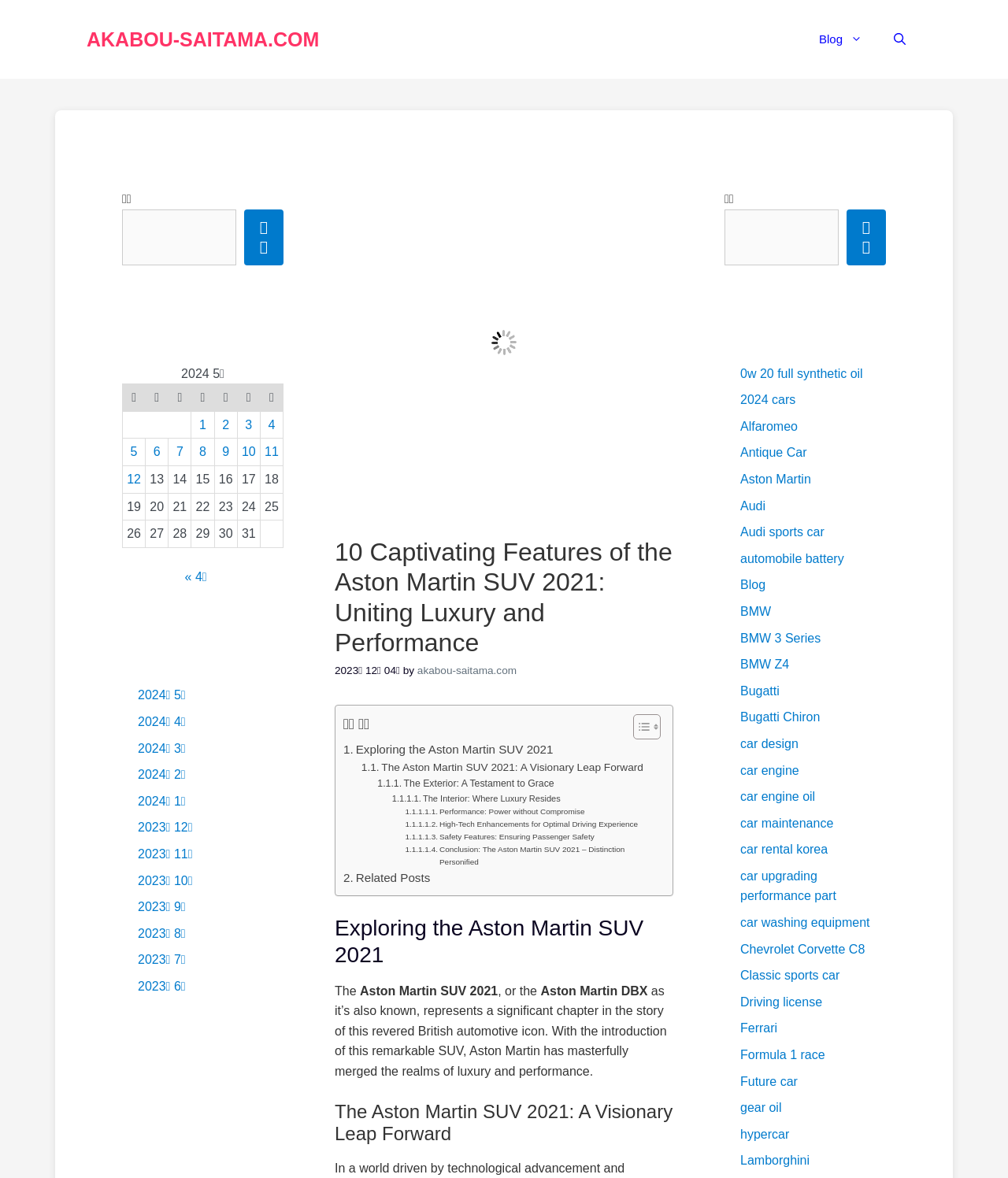Extract the heading text from the webpage.

10 Captivating Features of the Aston Martin SUV 2021: Uniting Luxury and Performance